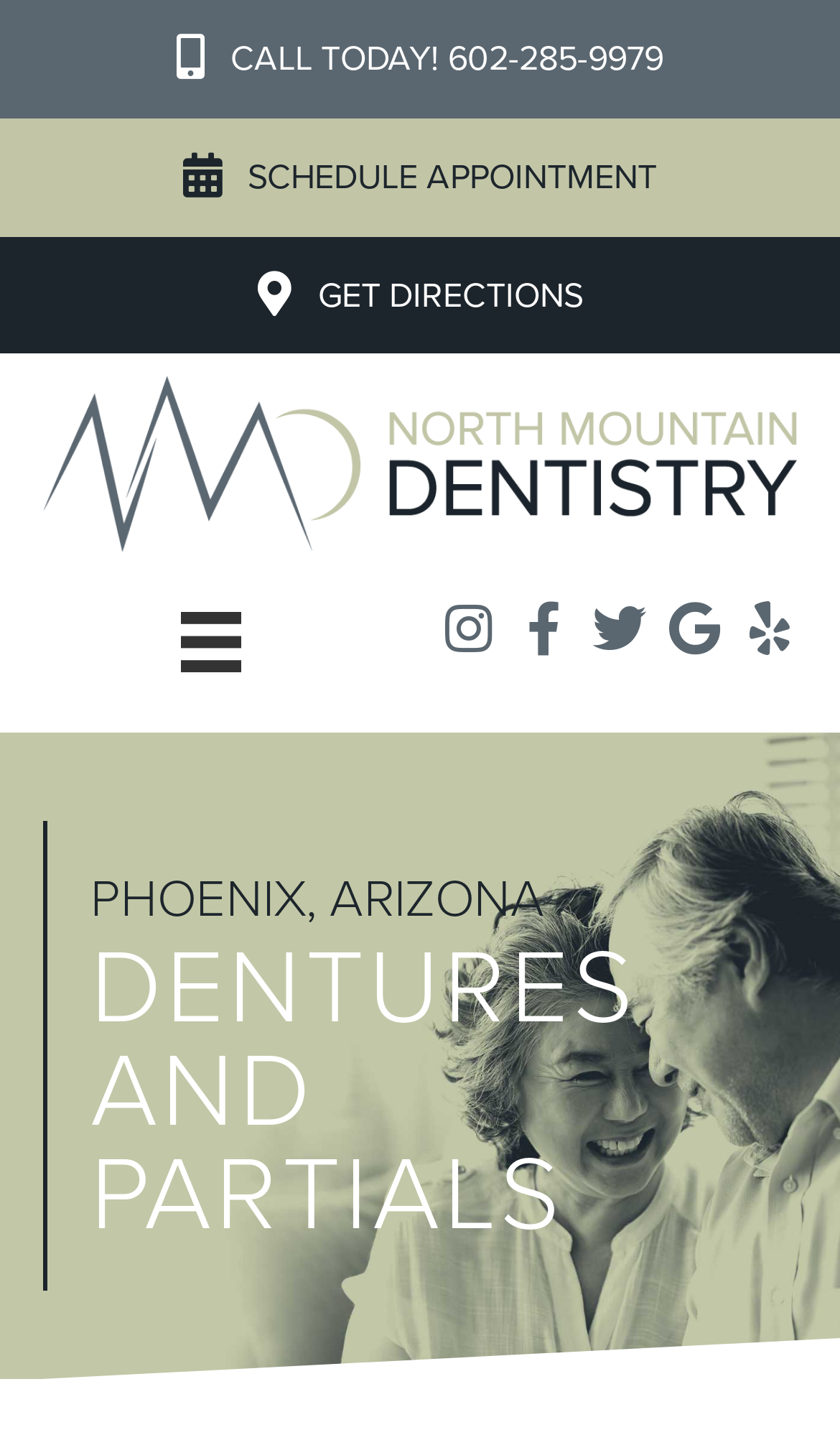Please locate the bounding box coordinates for the element that should be clicked to achieve the following instruction: "download the PDF in English". Ensure the coordinates are given as four float numbers between 0 and 1, i.e., [left, top, right, bottom].

None